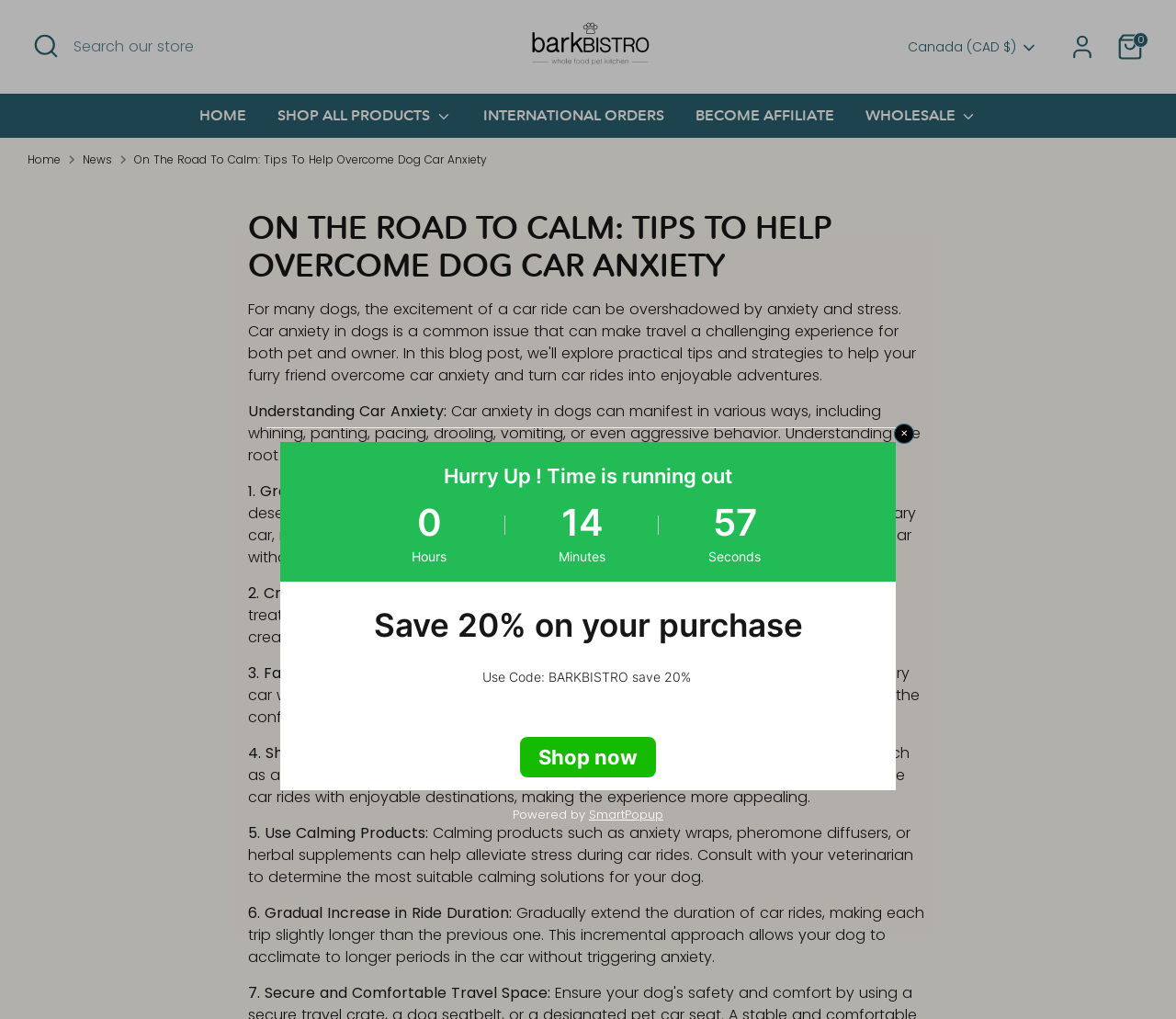What is the current currency selected?
Answer the question with a detailed explanation, including all necessary information.

Based on the webpage content, the current currency selected is Canada (CAD $), as indicated by the button 'Canada (CAD $)' in the top-right corner of the page.